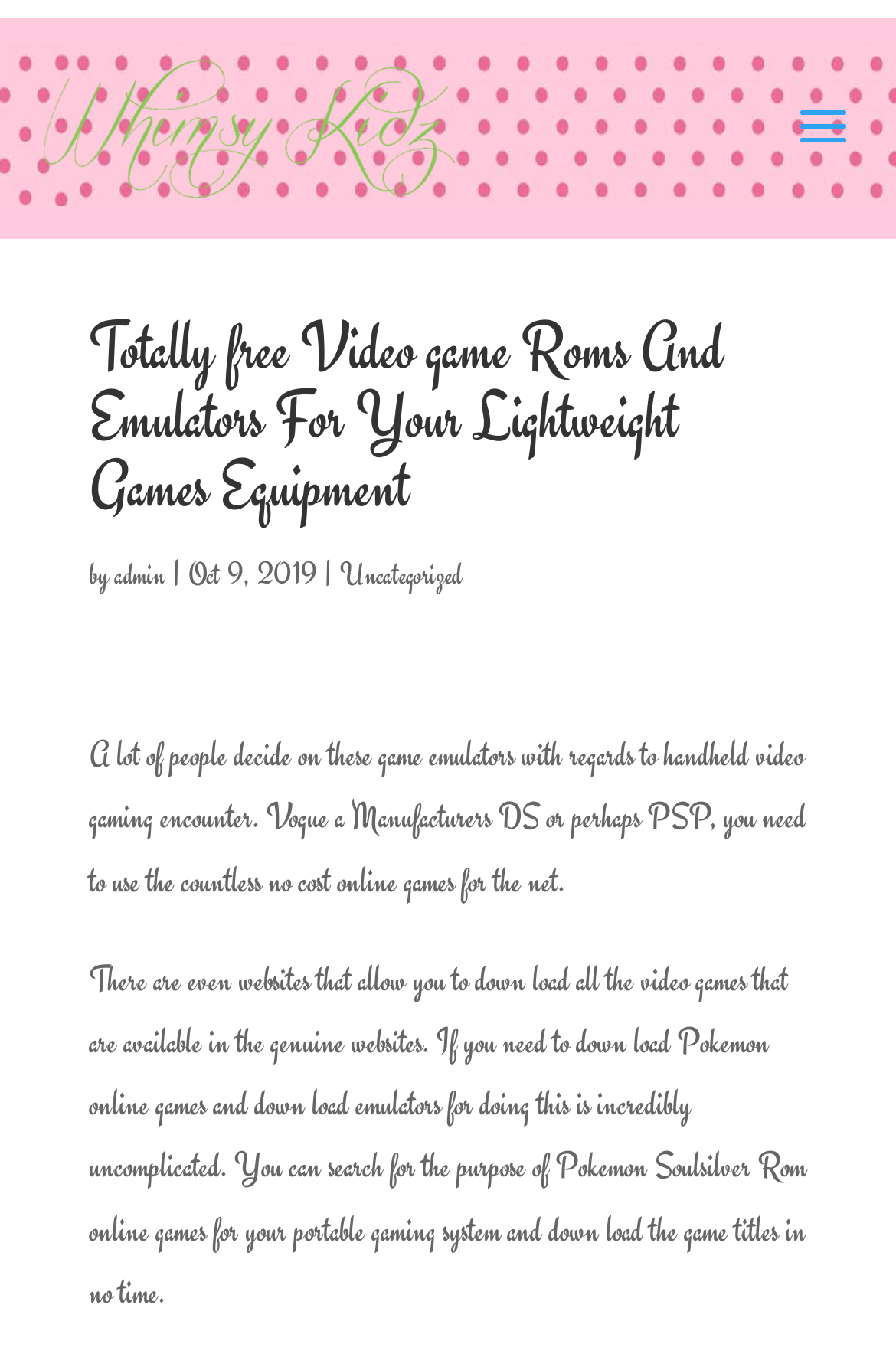Create an elaborate caption that covers all aspects of the webpage.

The webpage is about video game ROMs and emulators for handheld gaming devices. At the top left, there is a Whimsy logo, which is an image with a link to Whimsy. Next to the logo, there is a heading that displays the title of the webpage, "Totally free Video game Roms And Emulators For Your Lightweight Games Equipment". 

Below the title, there is a section with the author's name, "admin", and the date "Oct 9, 2019". This section also includes a category link, "Uncategorized", which is located to the right of the date. 

The main content of the webpage consists of two paragraphs of text. The first paragraph explains that people use game emulators for handheld gaming experiences, such as Nintendo DS or PSP, and that there are many free online games available on the internet. 

The second paragraph discusses how some websites allow users to download games from genuine websites. It provides an example of searching for and downloading Pokémon Soulsilver Rom games for portable gaming systems.